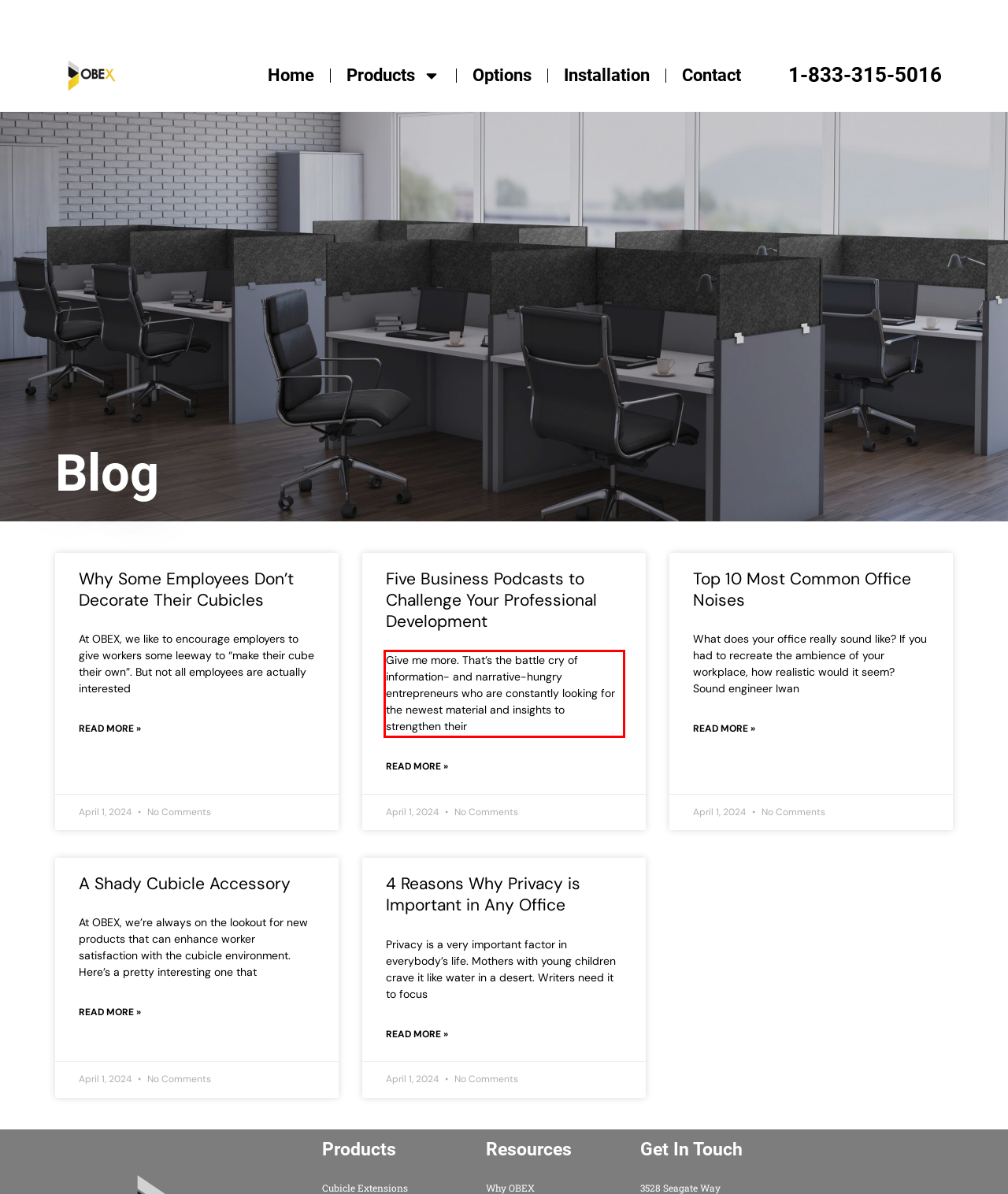From the given screenshot of a webpage, identify the red bounding box and extract the text content within it.

Give me more. That’s the battle cry of information- and narrative-hungry entrepreneurs who are constantly looking for the newest material and insights to strengthen their